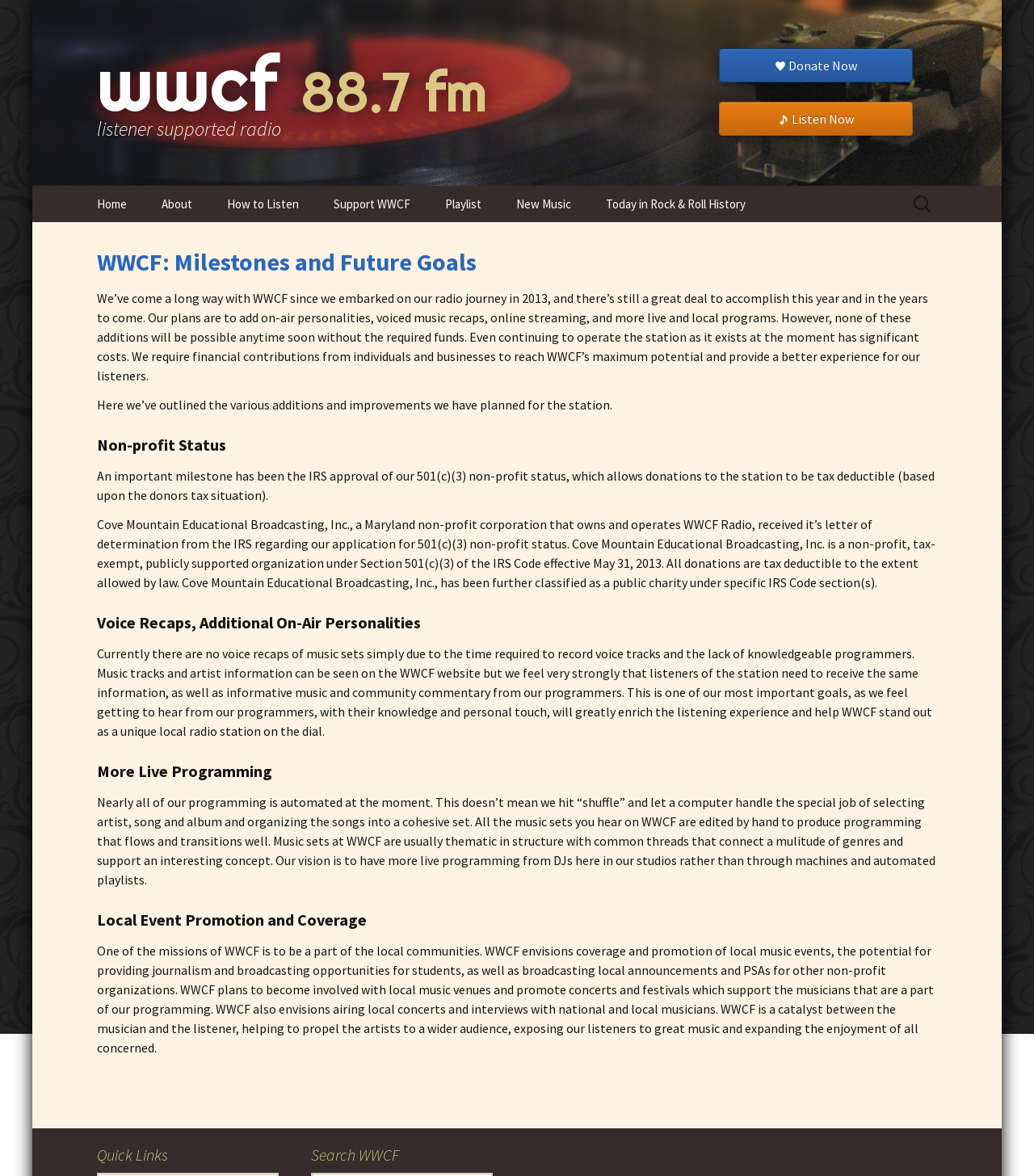Please examine the image and provide a detailed answer to the question: What is the purpose of the 'Donate Now' button?

The 'Donate Now' button is located at the top of the webpage, and its purpose can be inferred from the surrounding text, which mentions the need for financial contributions to support the radio station's operations and future goals.